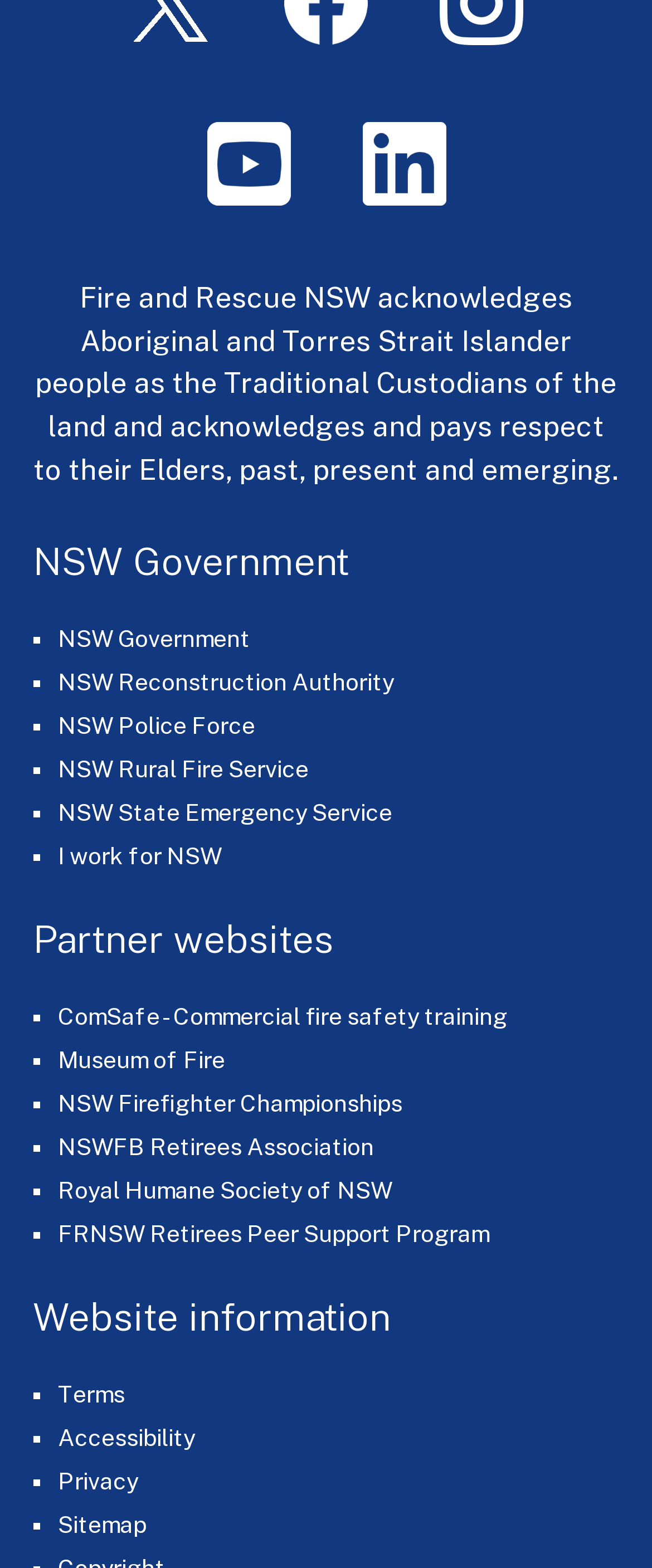Find the UI element described as: "alt="Facebook"" and predict its bounding box coordinates. Ensure the coordinates are four float numbers between 0 and 1, [left, top, right, bottom].

[0.385, 0.036, 0.615, 0.053]